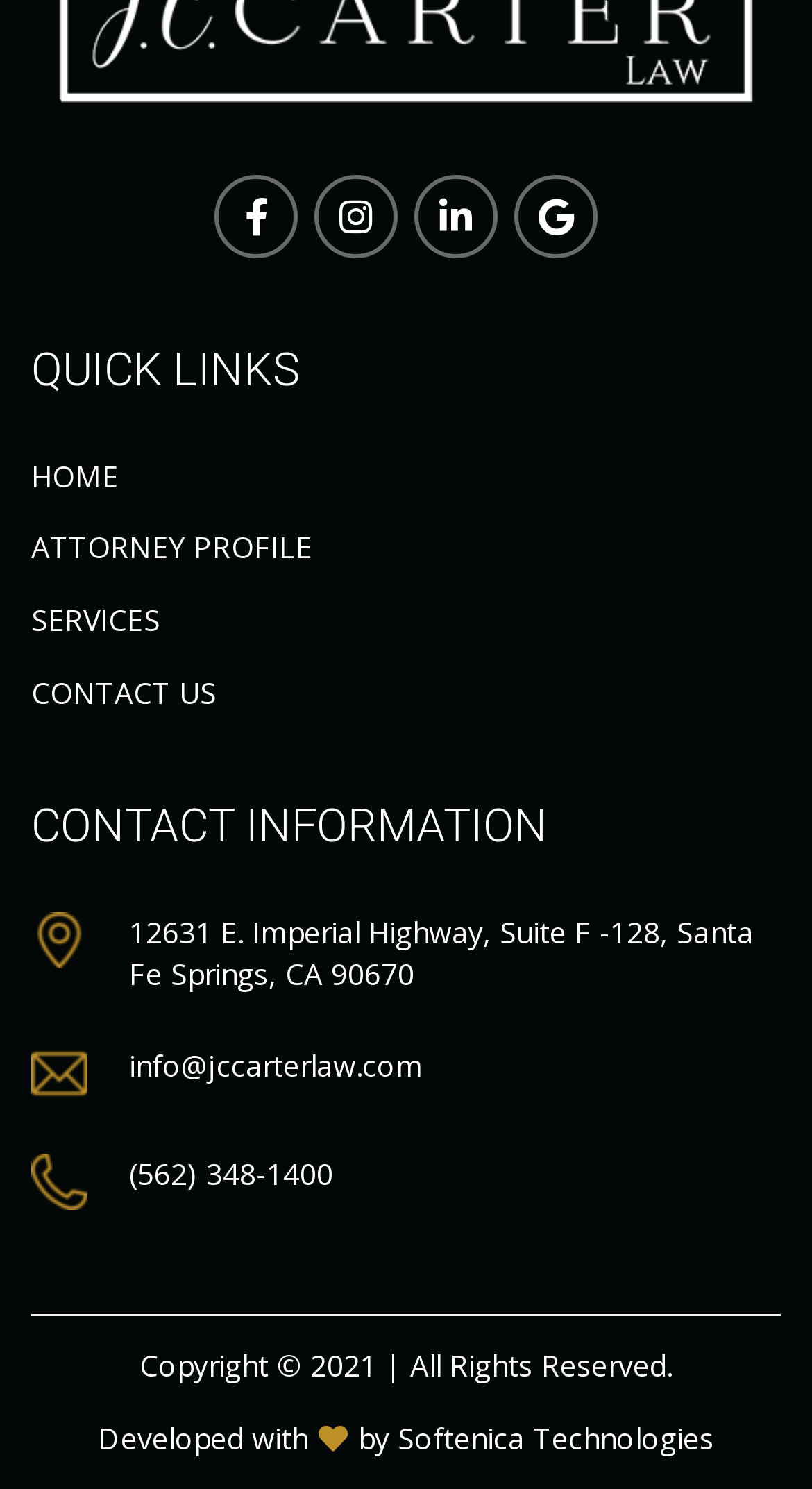Identify the bounding box coordinates for the region to click in order to carry out this instruction: "Contact via email". Provide the coordinates using four float numbers between 0 and 1, formatted as [left, top, right, bottom].

[0.159, 0.702, 0.521, 0.729]